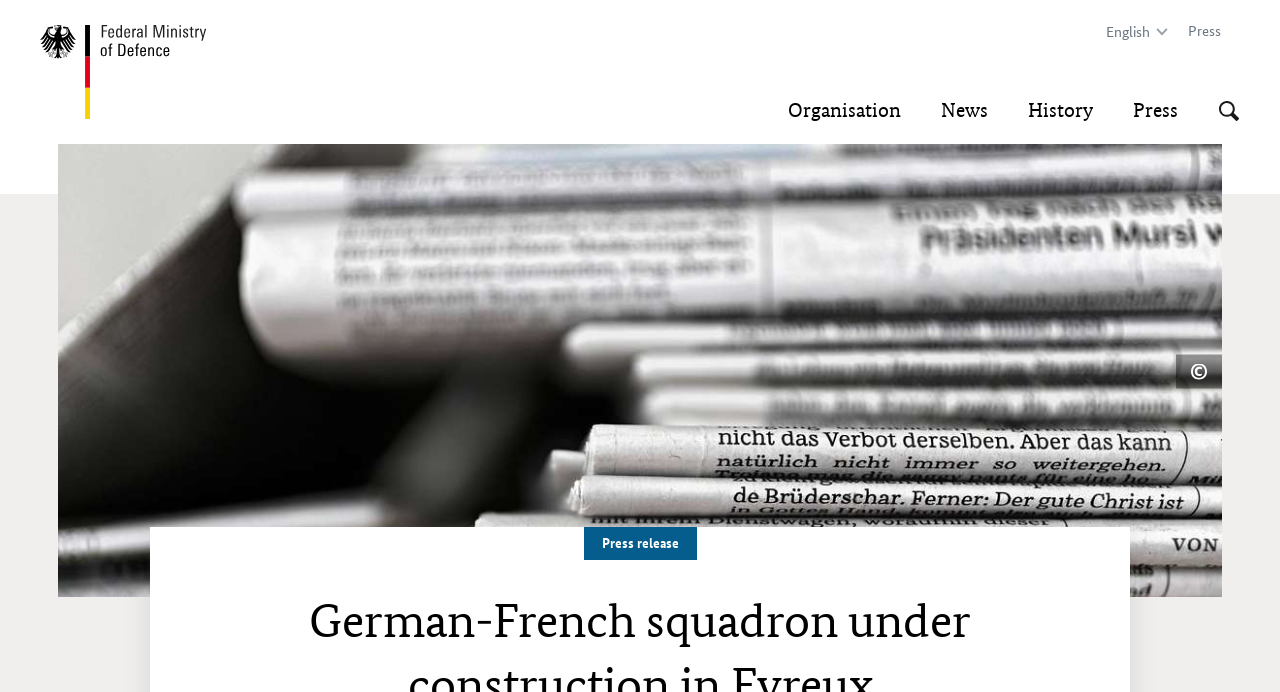From the webpage screenshot, predict the bounding box coordinates (top-left x, top-left y, bottom-right x, bottom-right y) for the UI element described here: Home

[0.117, 0.125, 0.15, 0.154]